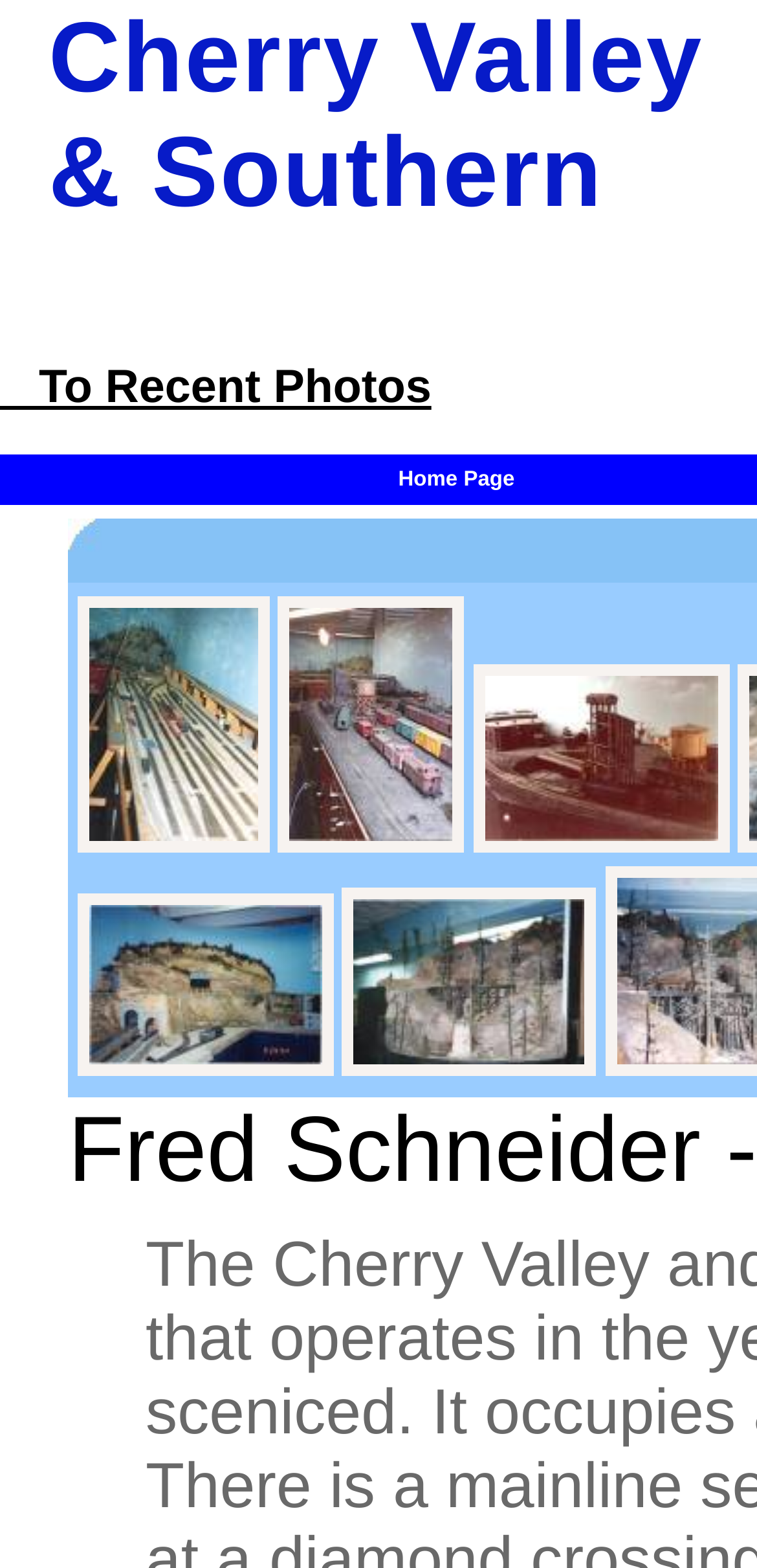Please examine the image and answer the question with a detailed explanation:
What is the photographer's name mentioned on the webpage?

I found the photographer's name 'Fred Schneider' mentioned in the captions of the images on the webpage. It appears multiple times, indicating that Fred Schneider is the photographer who took the pictures.